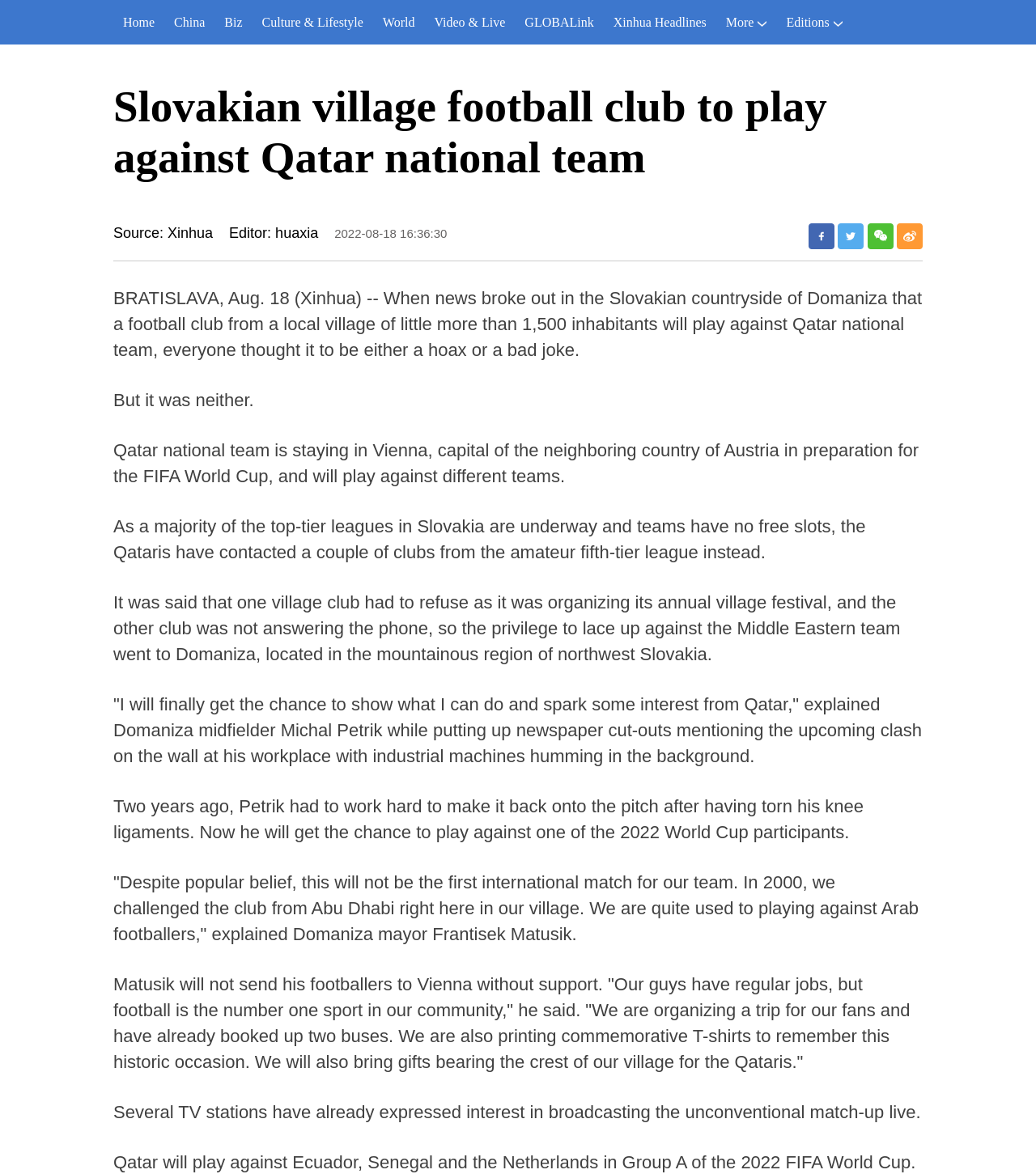How many buses have been booked for the fans?
Based on the screenshot, provide your answer in one word or phrase.

two